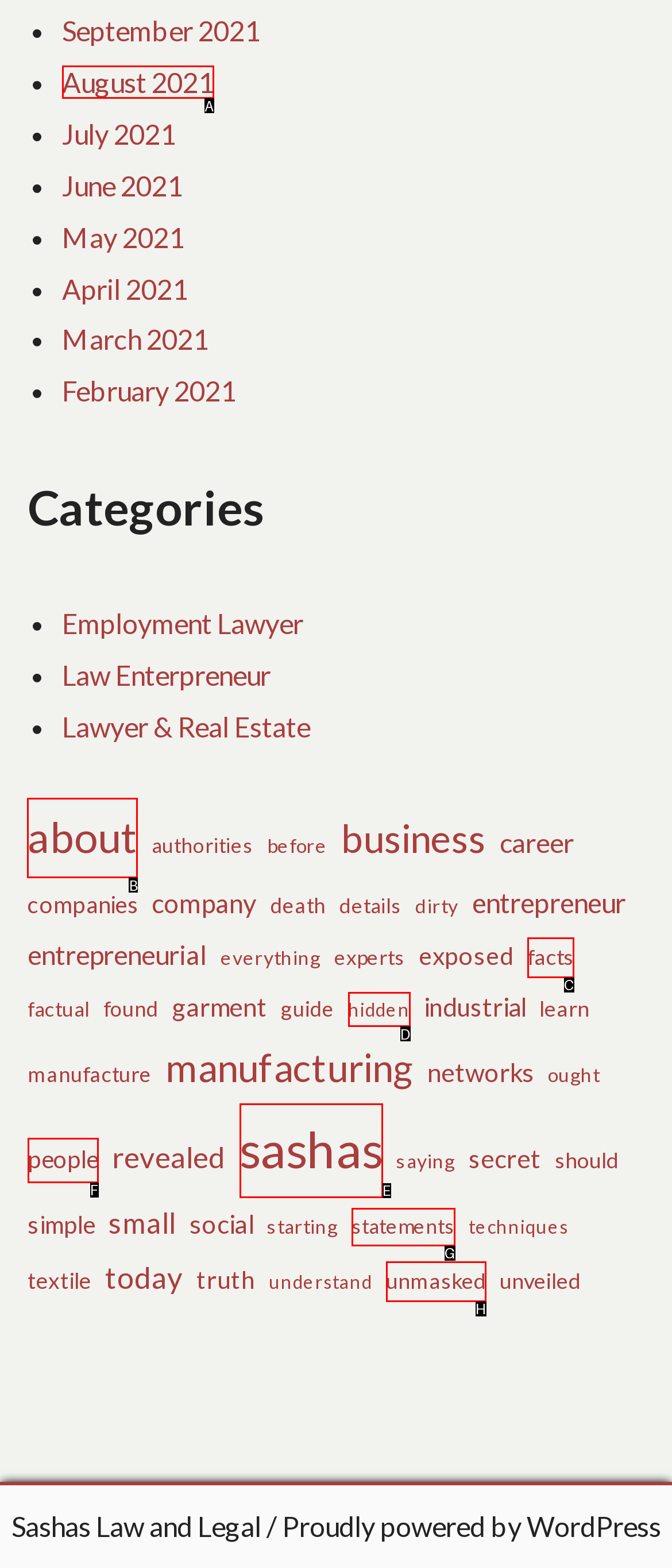Identify the letter of the option that should be selected to accomplish the following task: Explore about. Provide the letter directly.

B